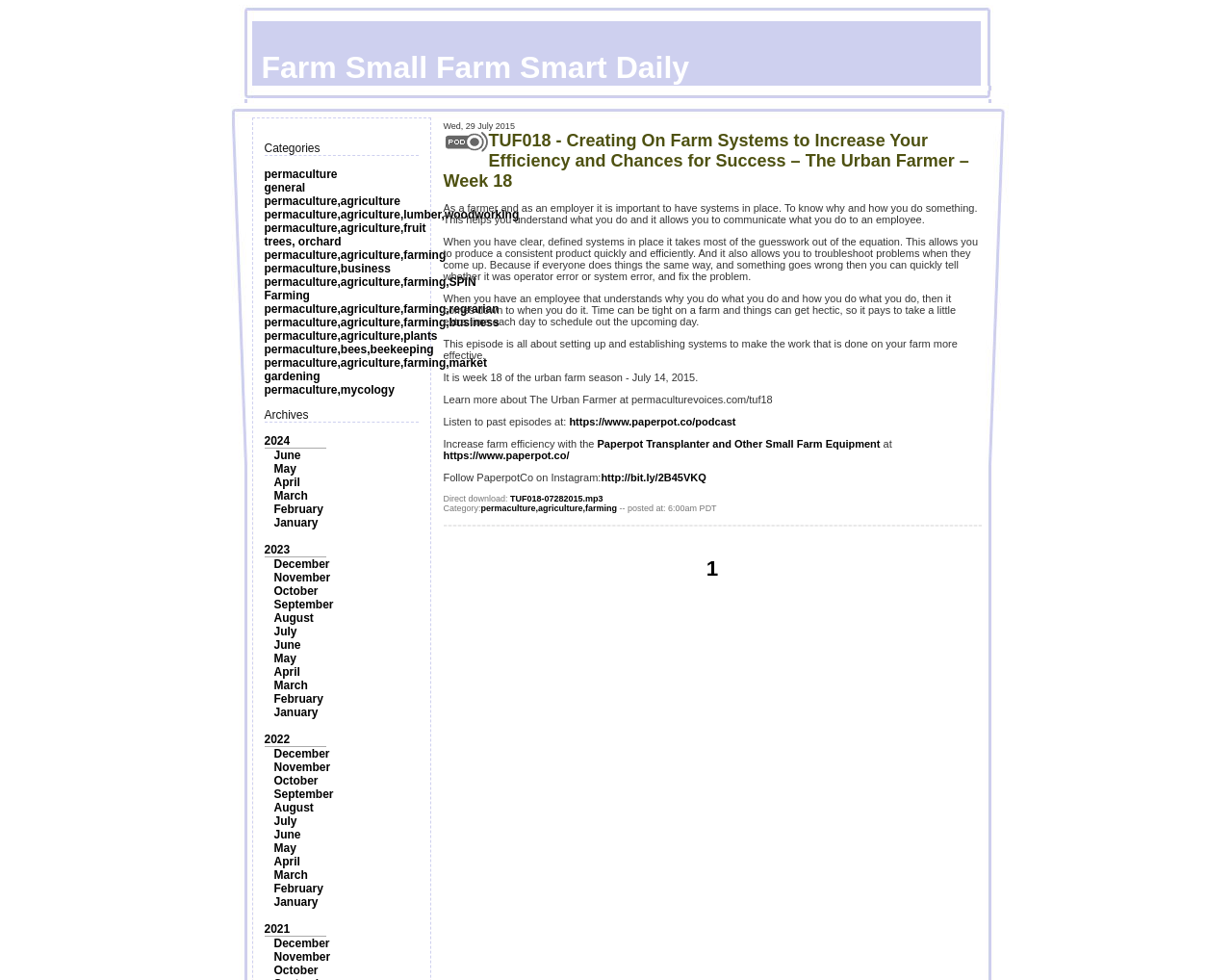Please give a concise answer to this question using a single word or phrase: 
What is the topic of the episode 'TUF018'?

Creating on-farm systems